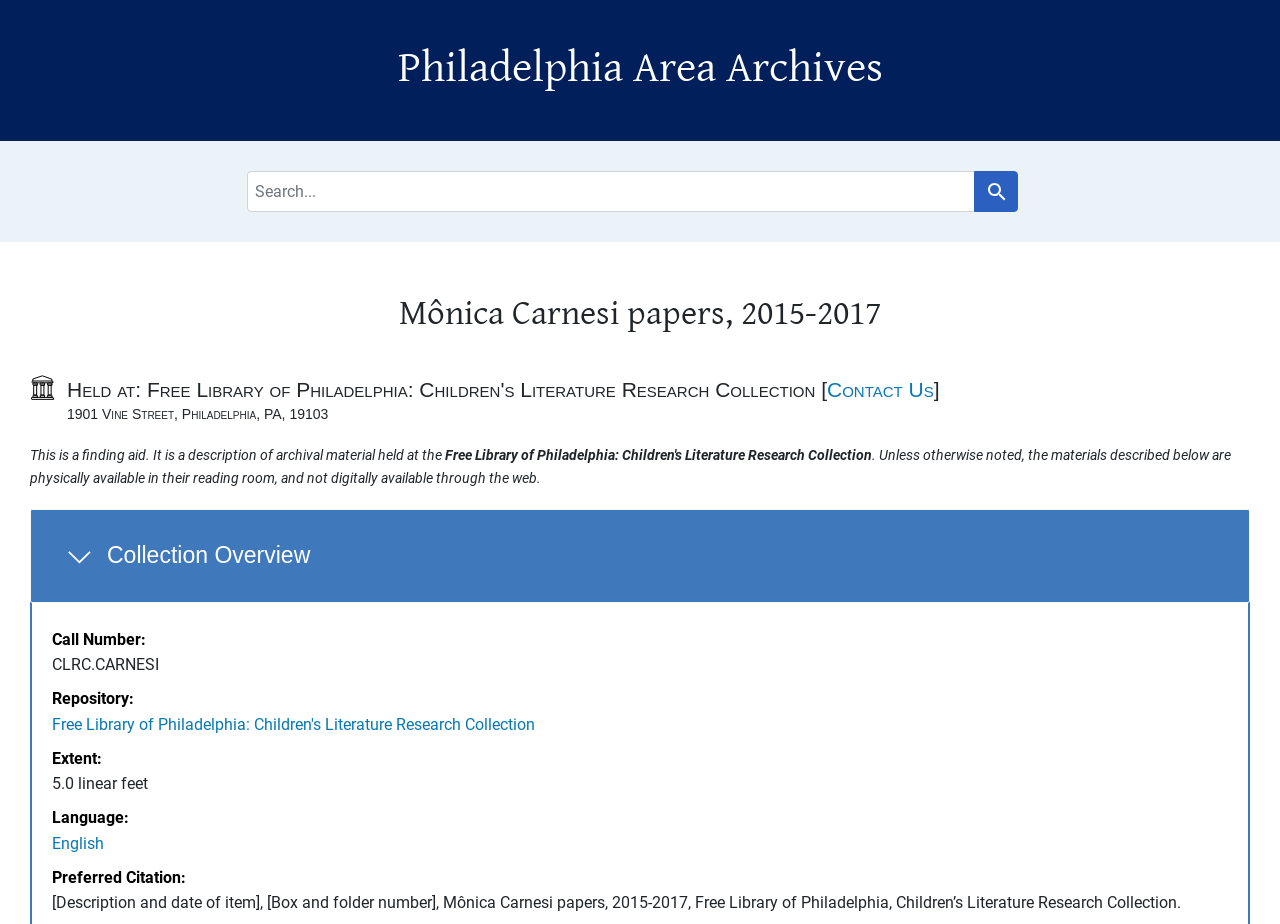Please find the bounding box coordinates of the clickable region needed to complete the following instruction: "Contact Us". The bounding box coordinates must consist of four float numbers between 0 and 1, i.e., [left, top, right, bottom].

[0.646, 0.409, 0.729, 0.434]